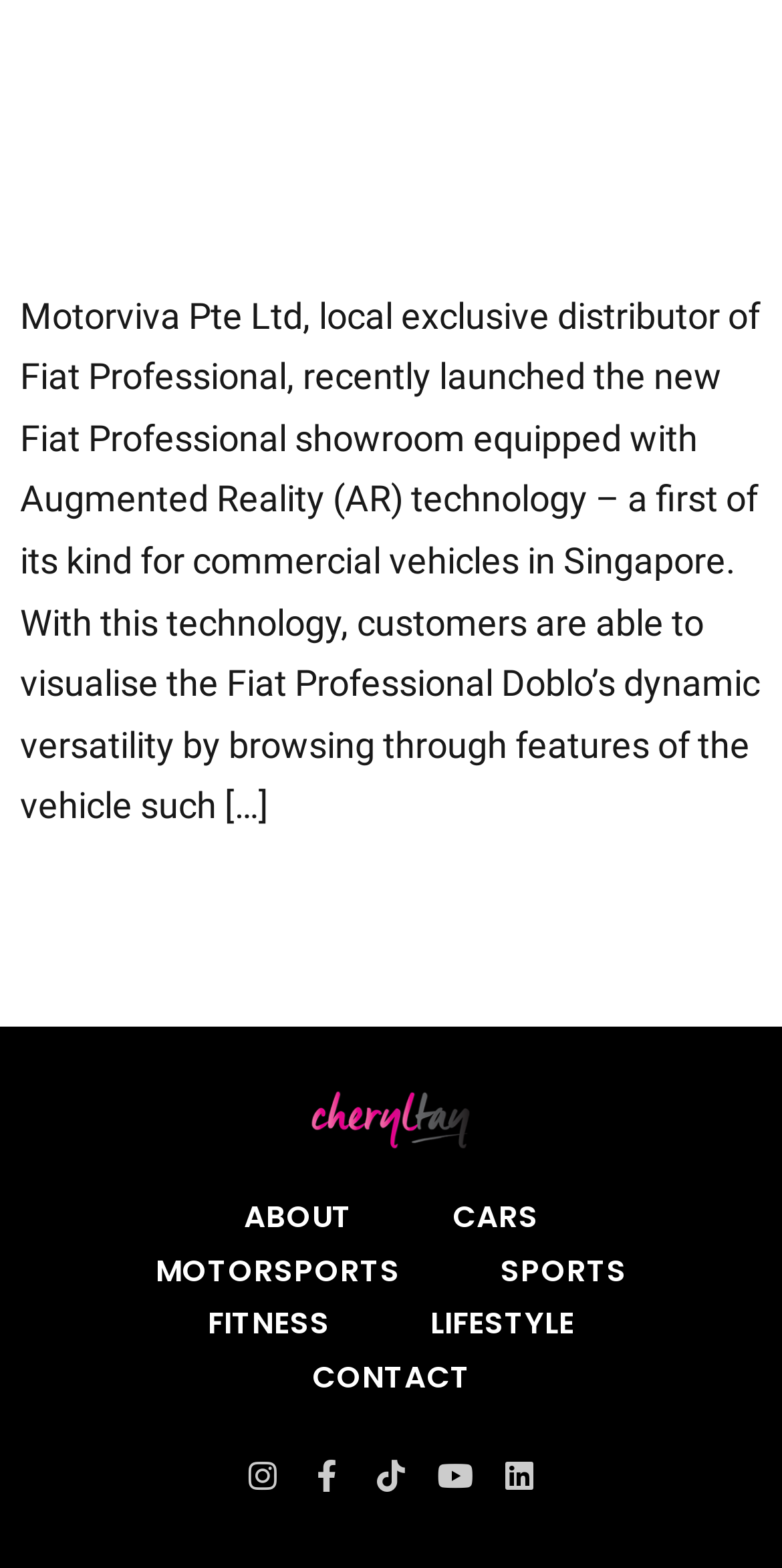What is the company that launched a new showroom?
Examine the image closely and answer the question with as much detail as possible.

The company that launched a new showroom is Motorviva Pte Ltd, which is mentioned in the StaticText element with the text 'Motorviva Pte Ltd, local exclusive distributor of Fiat Professional, recently launched the new Fiat Professional showroom equipped with Augmented Reality (AR) technology – a first of its kind for commercial vehicles in Singapore.'